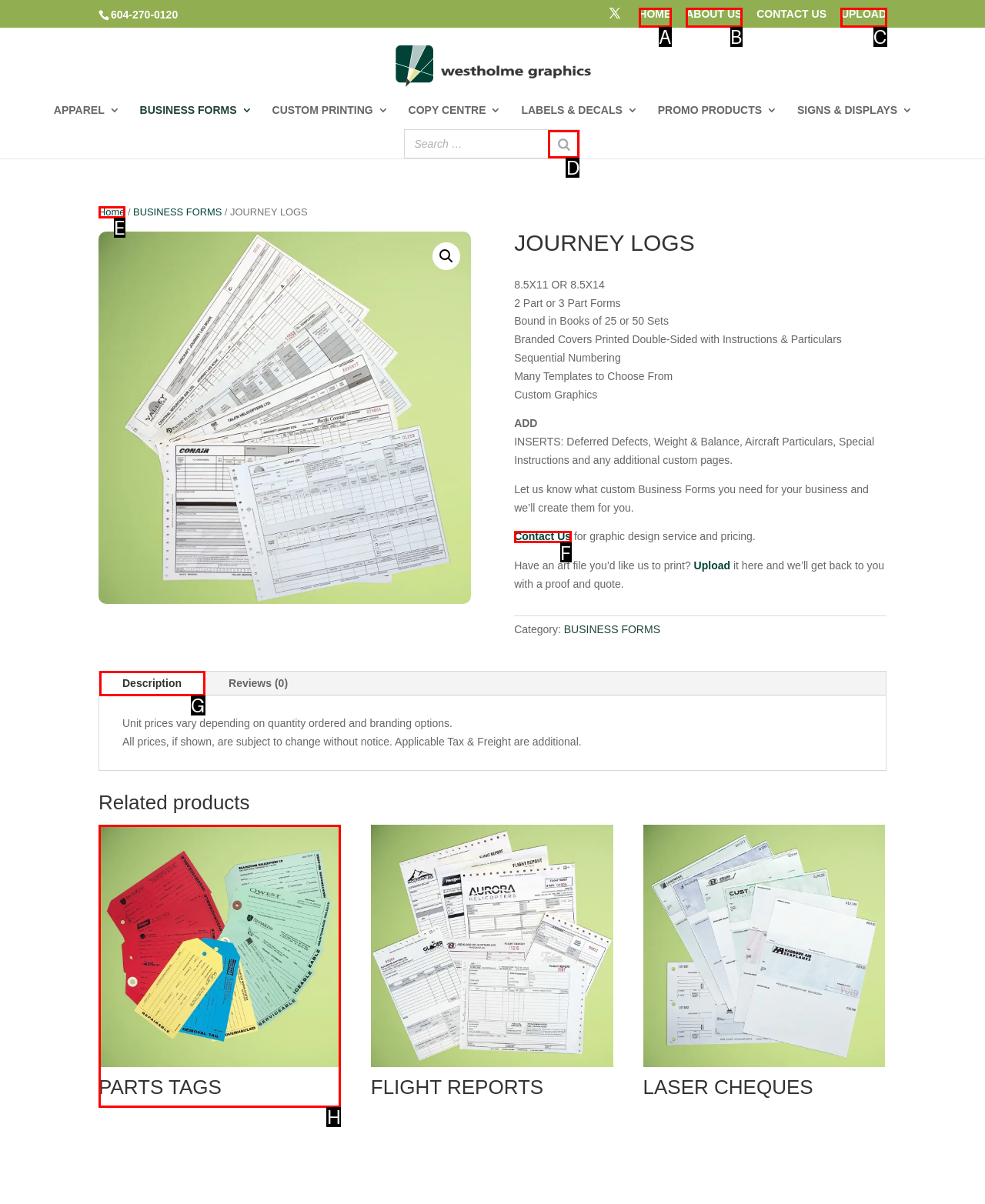Tell me which option I should click to complete the following task: Contact Us Answer with the option's letter from the given choices directly.

F